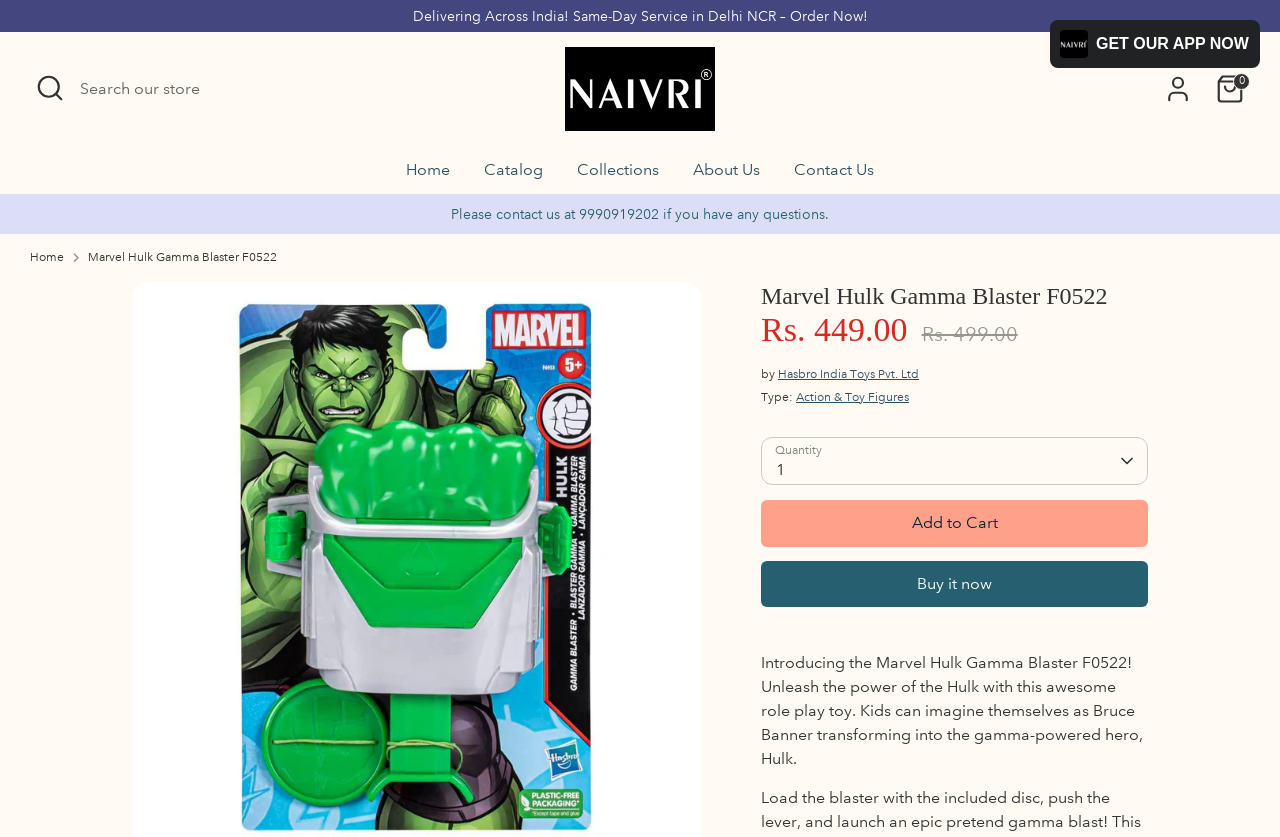What is the manufacturer of the Marvel Hulk Gamma Blaster F0522?
Provide a detailed answer to the question, using the image to inform your response.

The manufacturer of the Marvel Hulk Gamma Blaster F0522 can be found in the product details section, where it is listed as 'by Hasbro India Toys Pvt. Ltd', which indicates that the product is manufactured by Hasbro India Toys Pvt. Ltd.